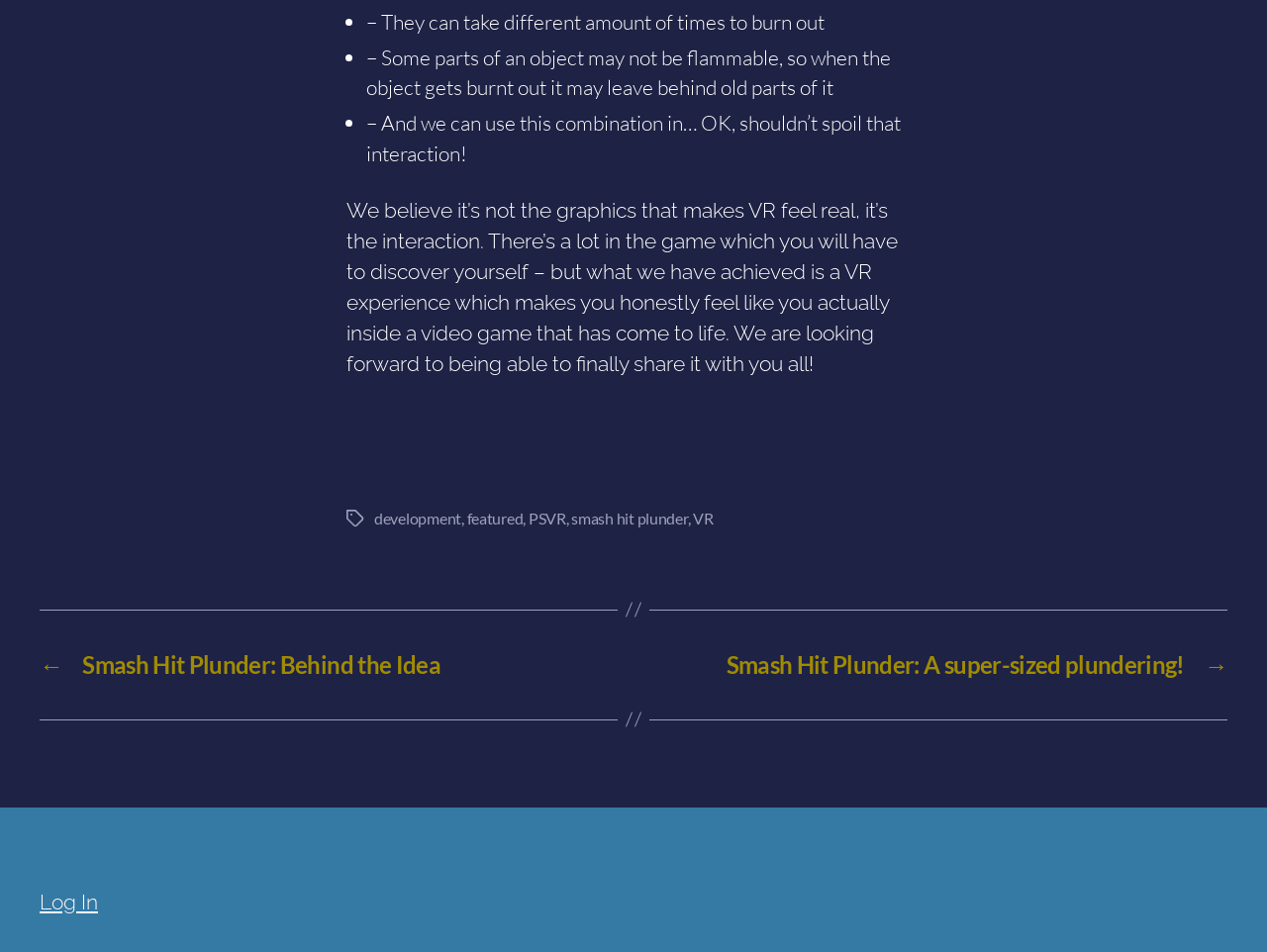What is mentioned as not making VR feel real?
Look at the image and provide a short answer using one word or a phrase.

Graphics